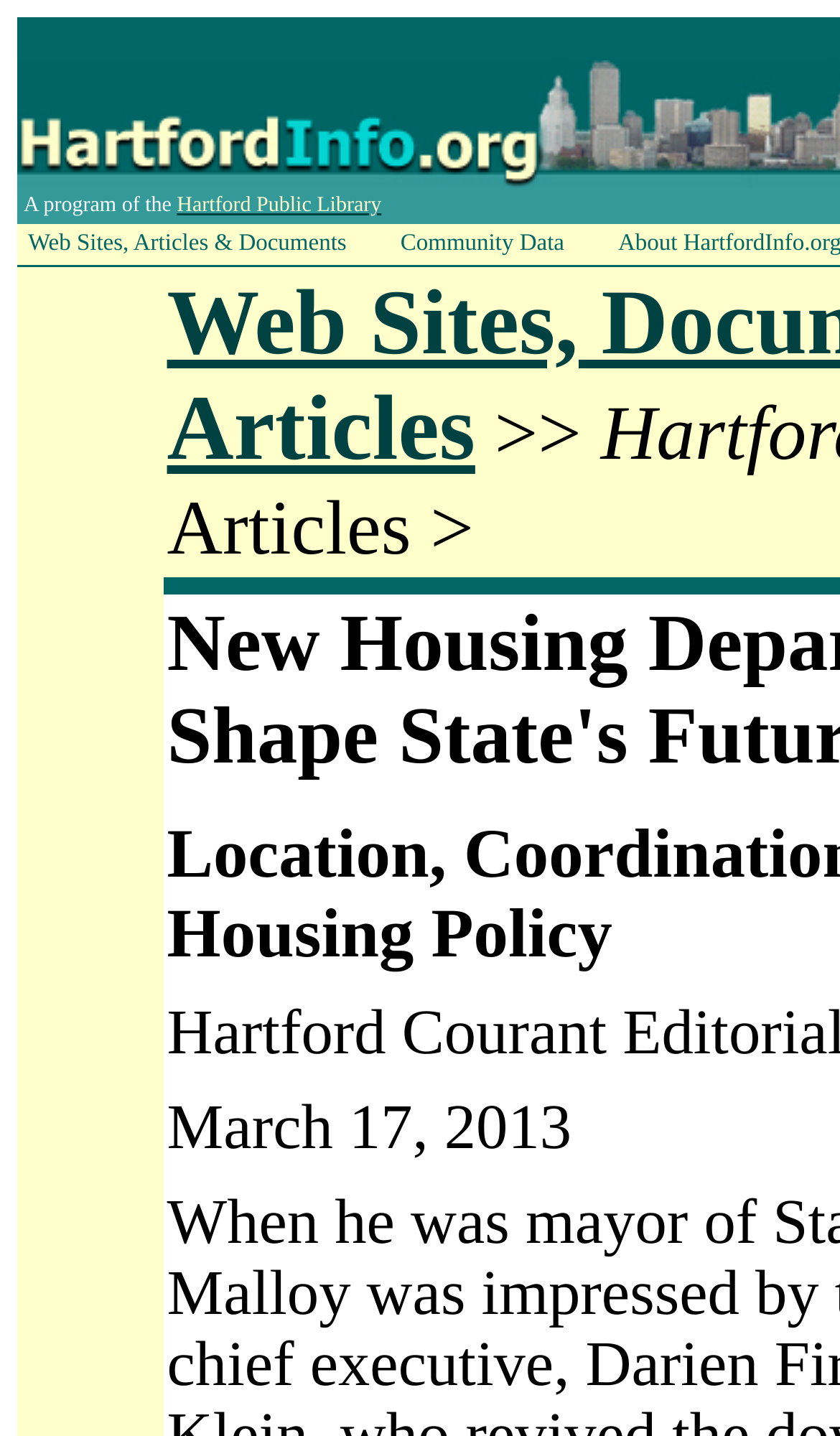Determine the bounding box of the UI element mentioned here: "Hartford Public Library". The coordinates must be in the format [left, top, right, bottom] with values ranging from 0 to 1.

[0.21, 0.135, 0.454, 0.152]